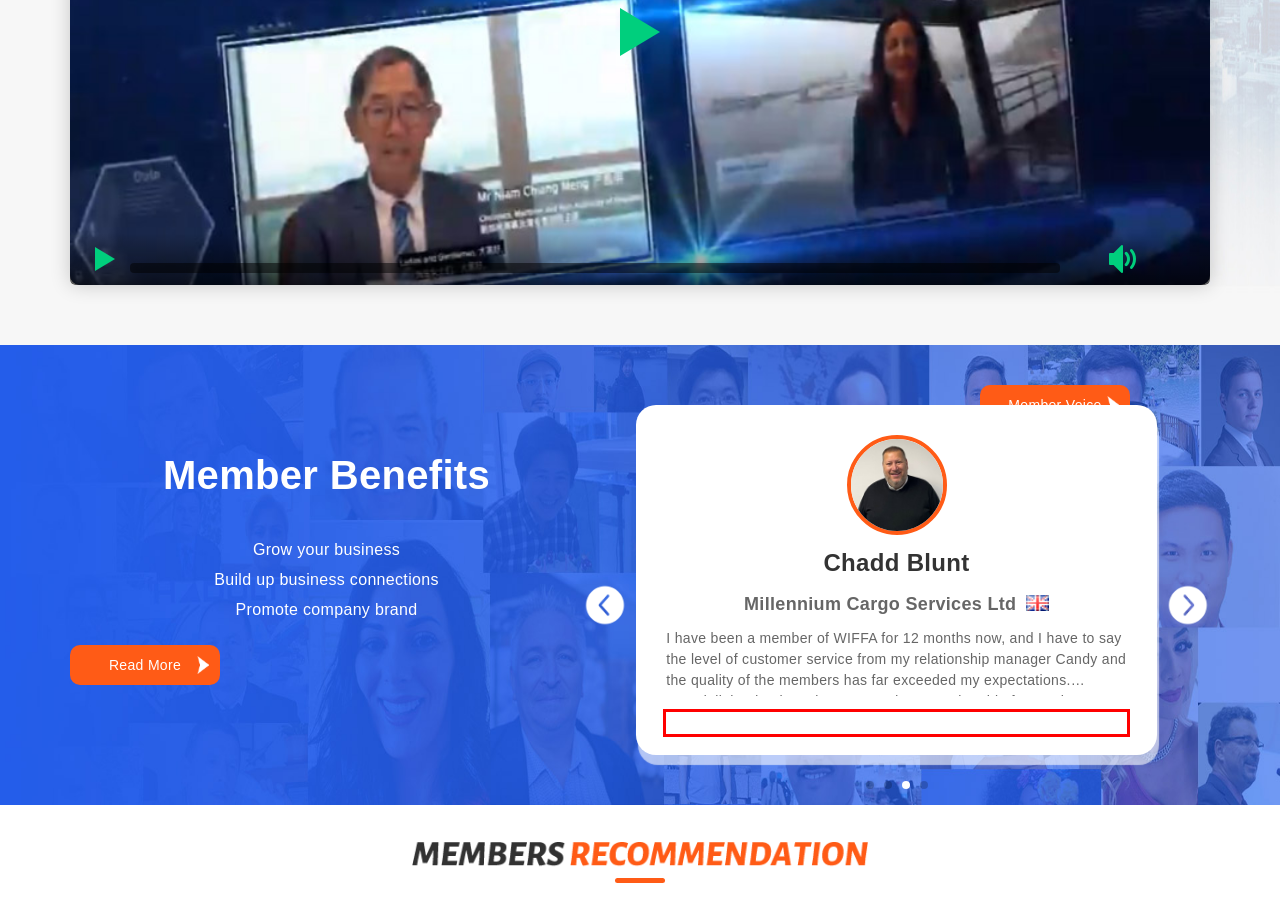Please identify and extract the text content from the UI element encased in a red bounding box on the provided webpage screenshot.

I would 100% recommend this network to likeminded freight forwarders around the world and I really cant wait until we can all come together face to face at the annual conference.